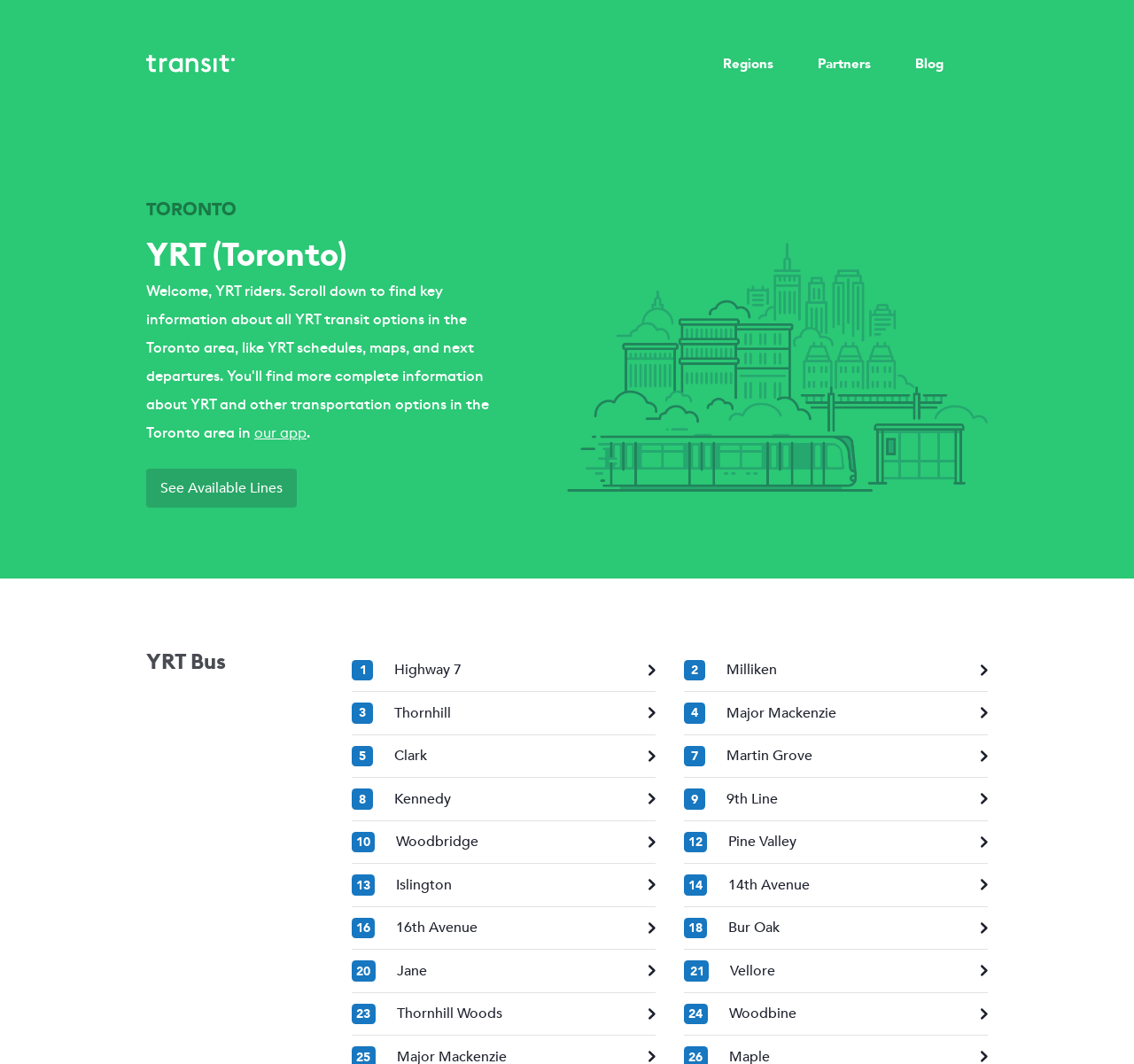Find the bounding box coordinates of the area to click in order to follow the instruction: "View YRT routes".

[0.129, 0.221, 0.441, 0.26]